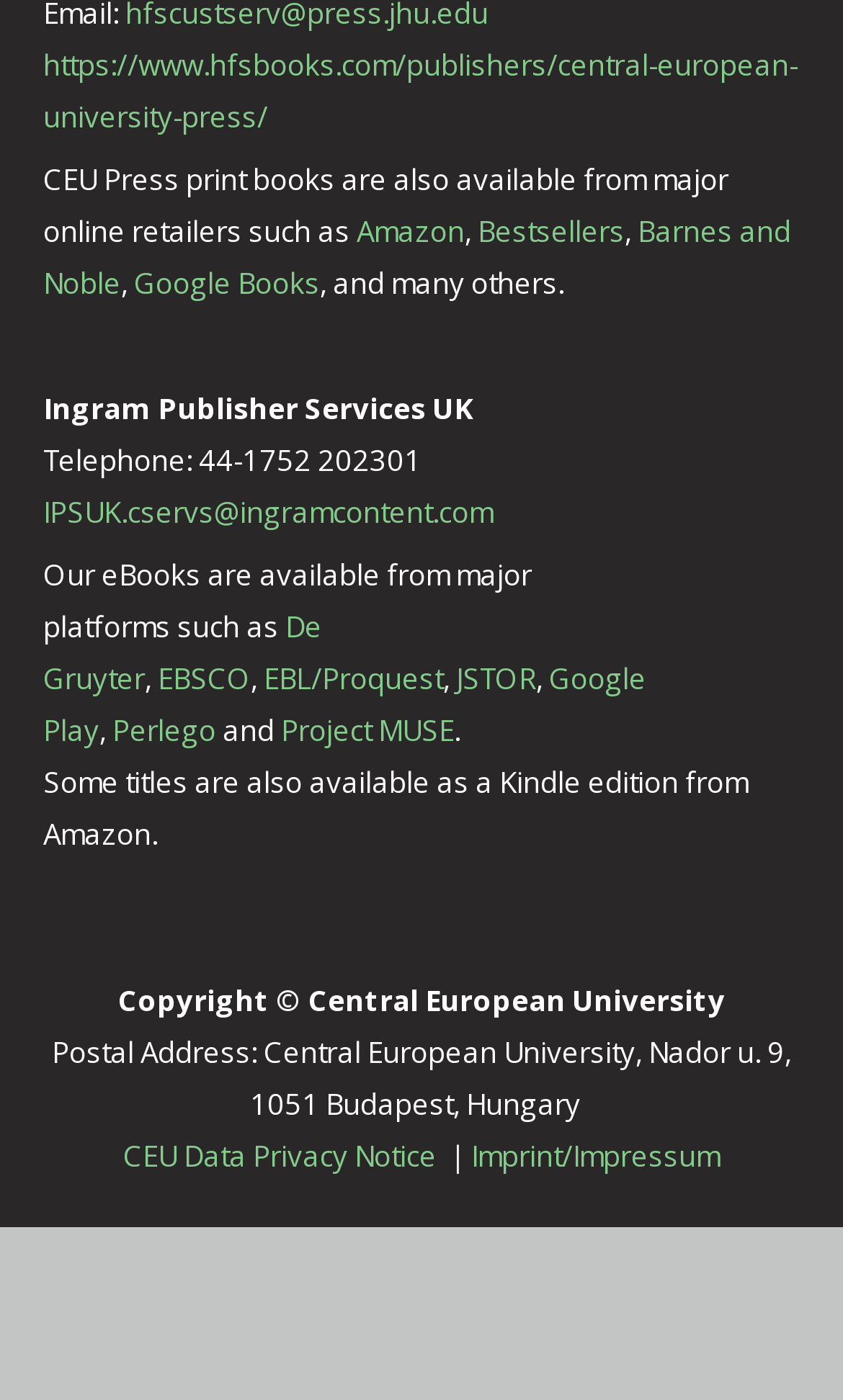Locate the coordinates of the bounding box for the clickable region that fulfills this instruction: "Explore De Gruyter eBooks".

[0.051, 0.433, 0.382, 0.498]